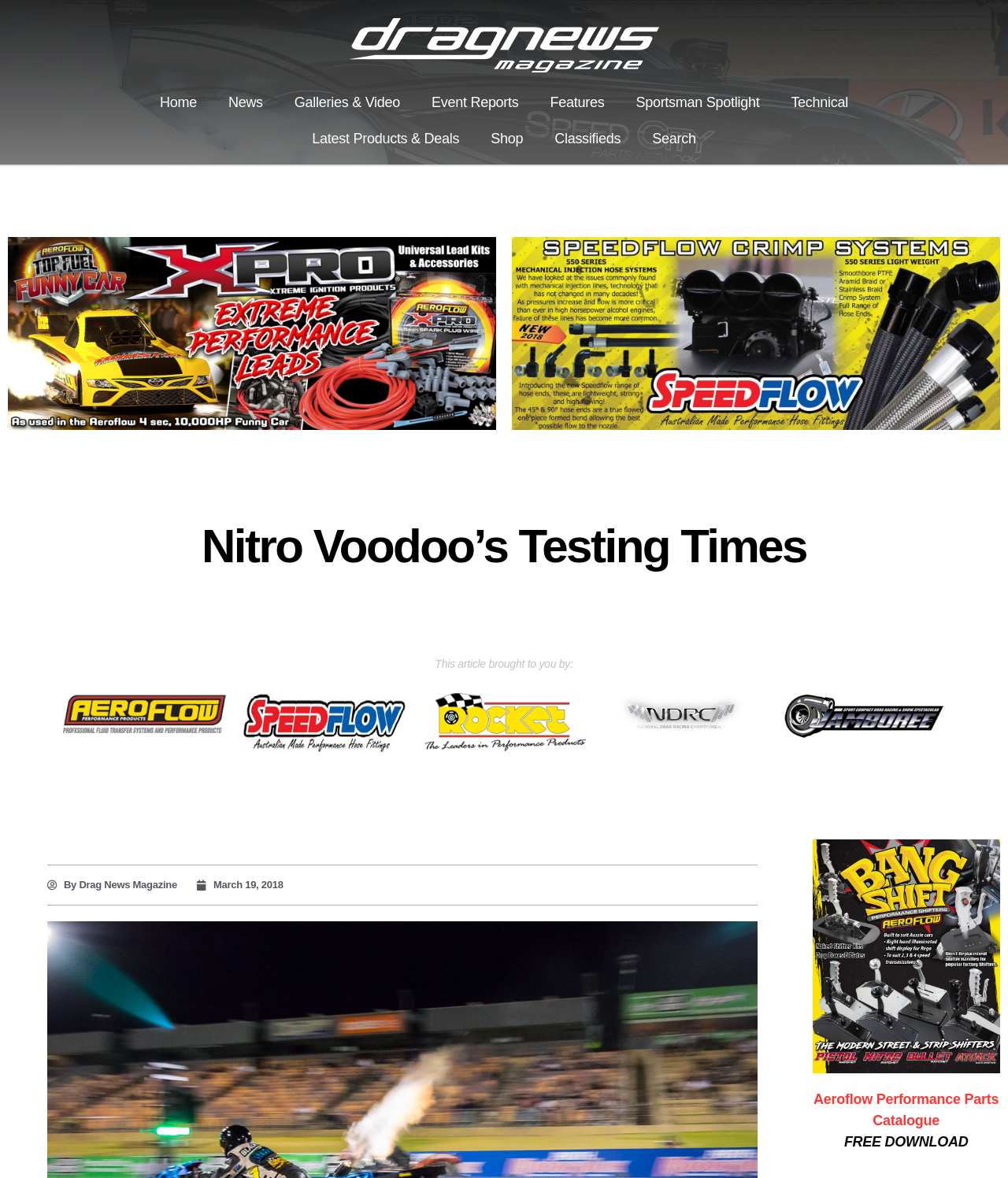Mark the bounding box of the element that matches the following description: "News".

[0.211, 0.072, 0.276, 0.102]